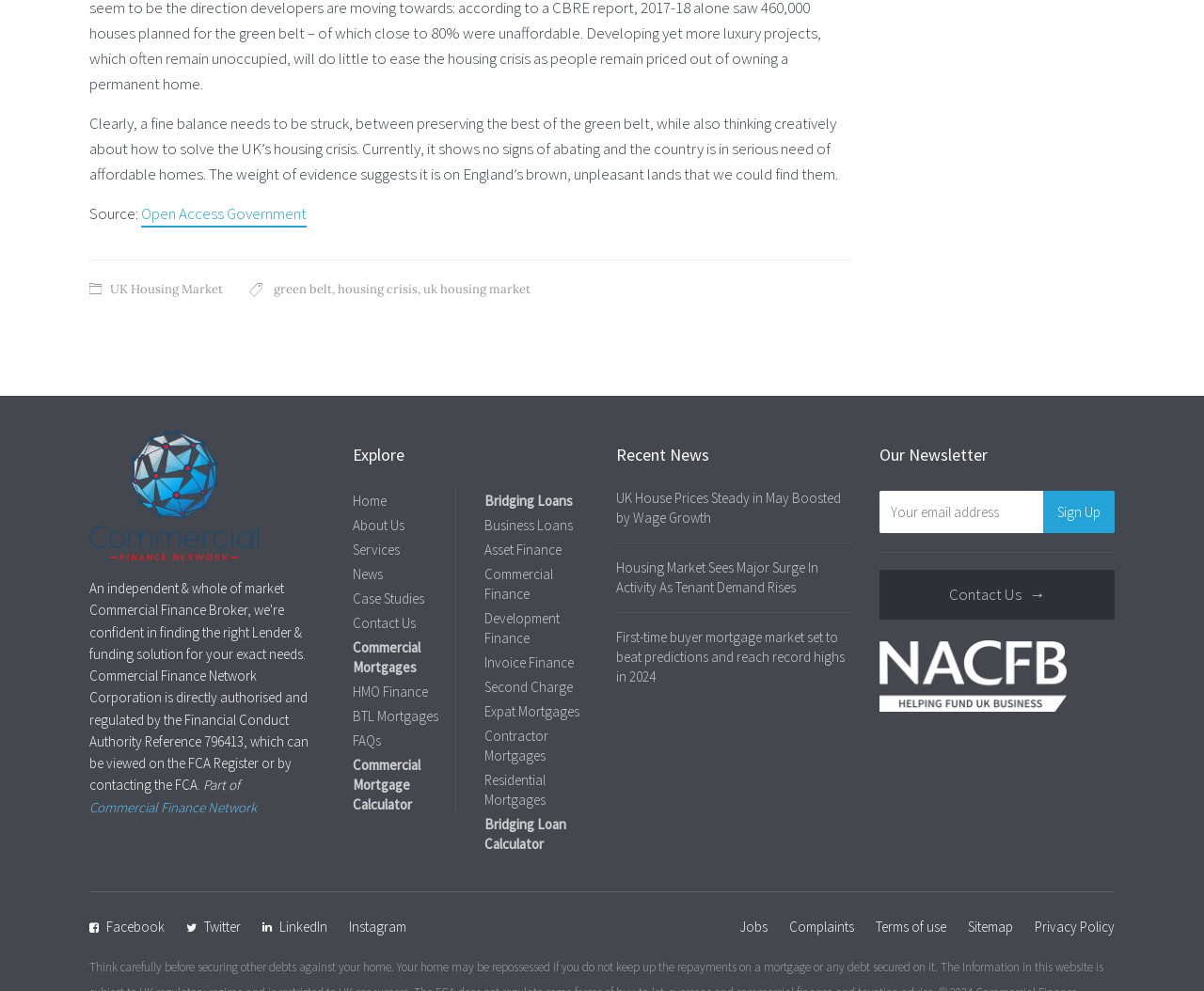Analyze the image and give a detailed response to the question:
What is the topic of the article?

The topic of the article can be inferred from the first paragraph of text, which discusses the need to balance preserving the green belt with solving the UK's housing crisis.